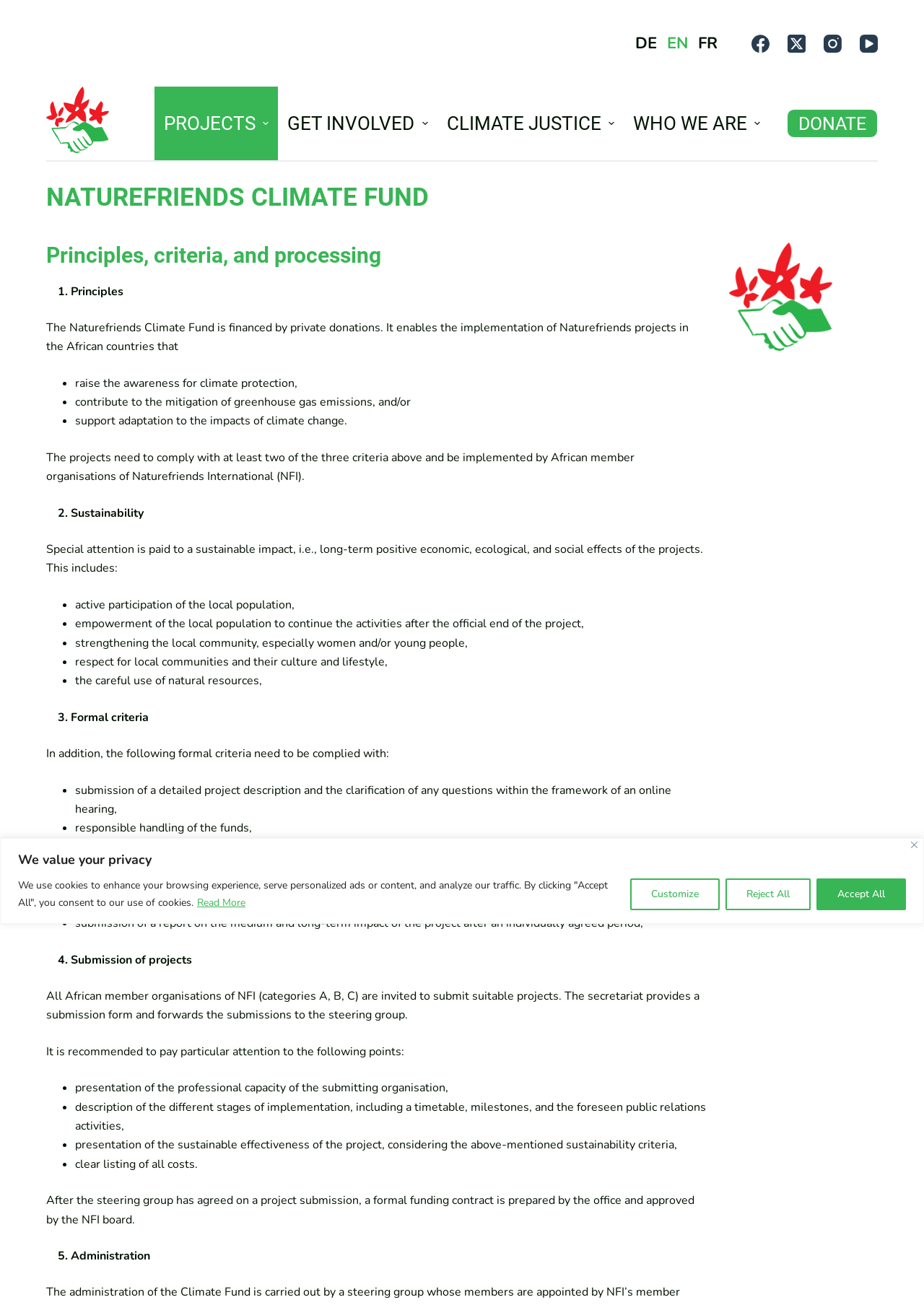Locate the bounding box coordinates of the clickable element to fulfill the following instruction: "Click the DONATE button". Provide the coordinates as four float numbers between 0 and 1 in the format [left, top, right, bottom].

[0.852, 0.084, 0.95, 0.106]